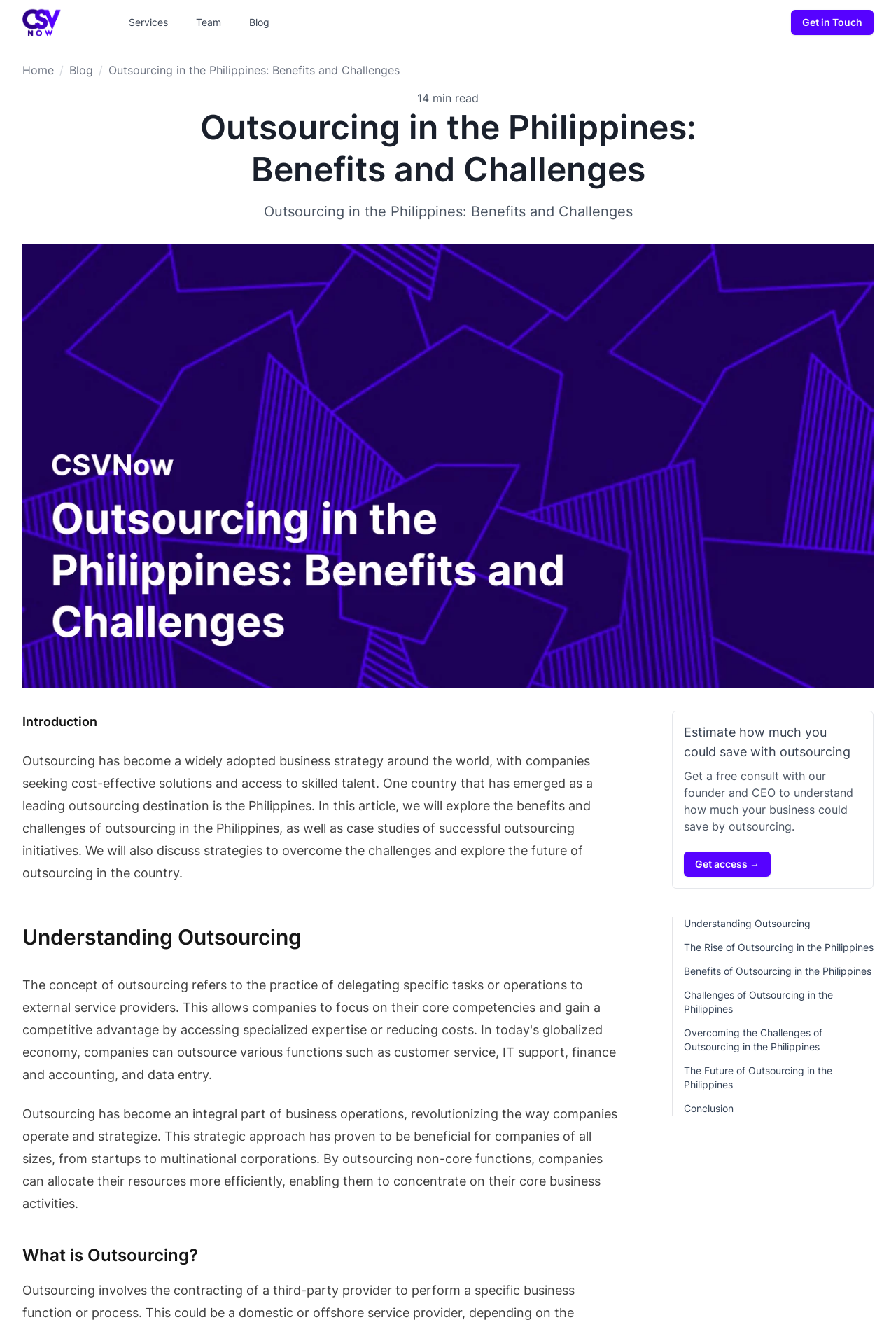What is the purpose of the 'Get in Touch' button?
Observe the image and answer the question with a one-word or short phrase response.

To get in touch with the company